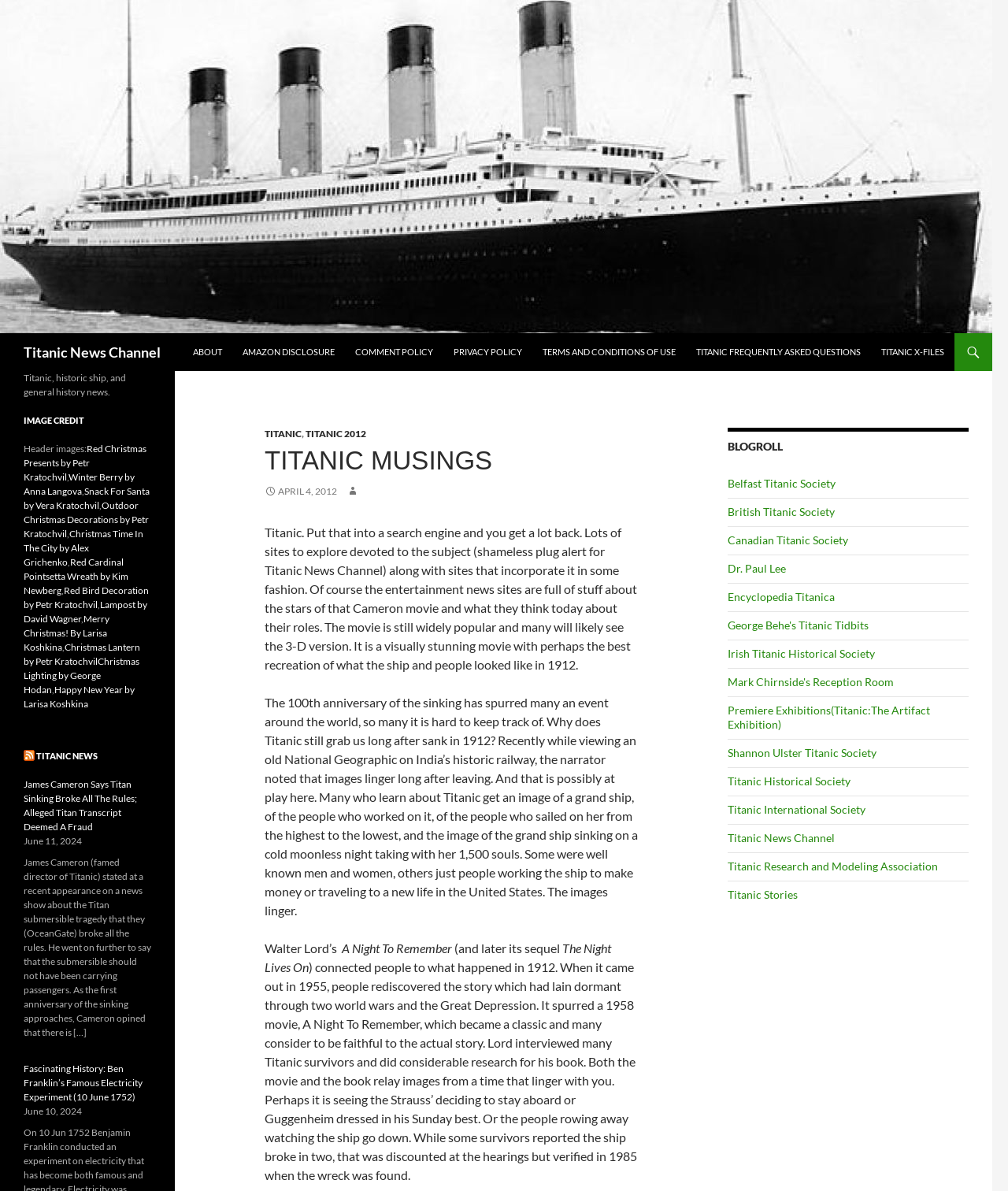Please identify the coordinates of the bounding box that should be clicked to fulfill this instruction: "Check the 'RSS Titanic News' feed".

[0.023, 0.629, 0.15, 0.641]